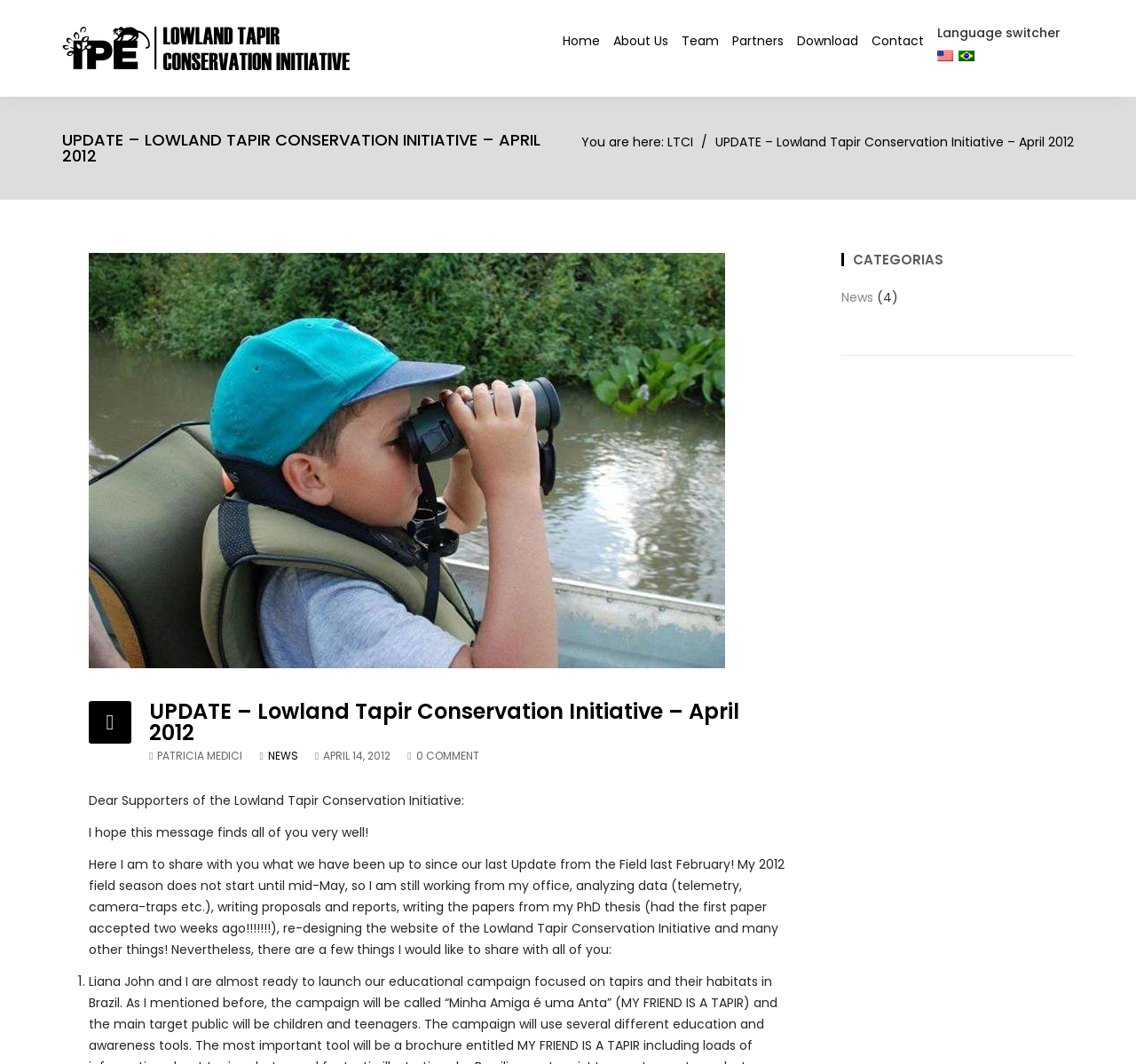Answer the following query with a single word or phrase:
How many comments are there on the update?

0